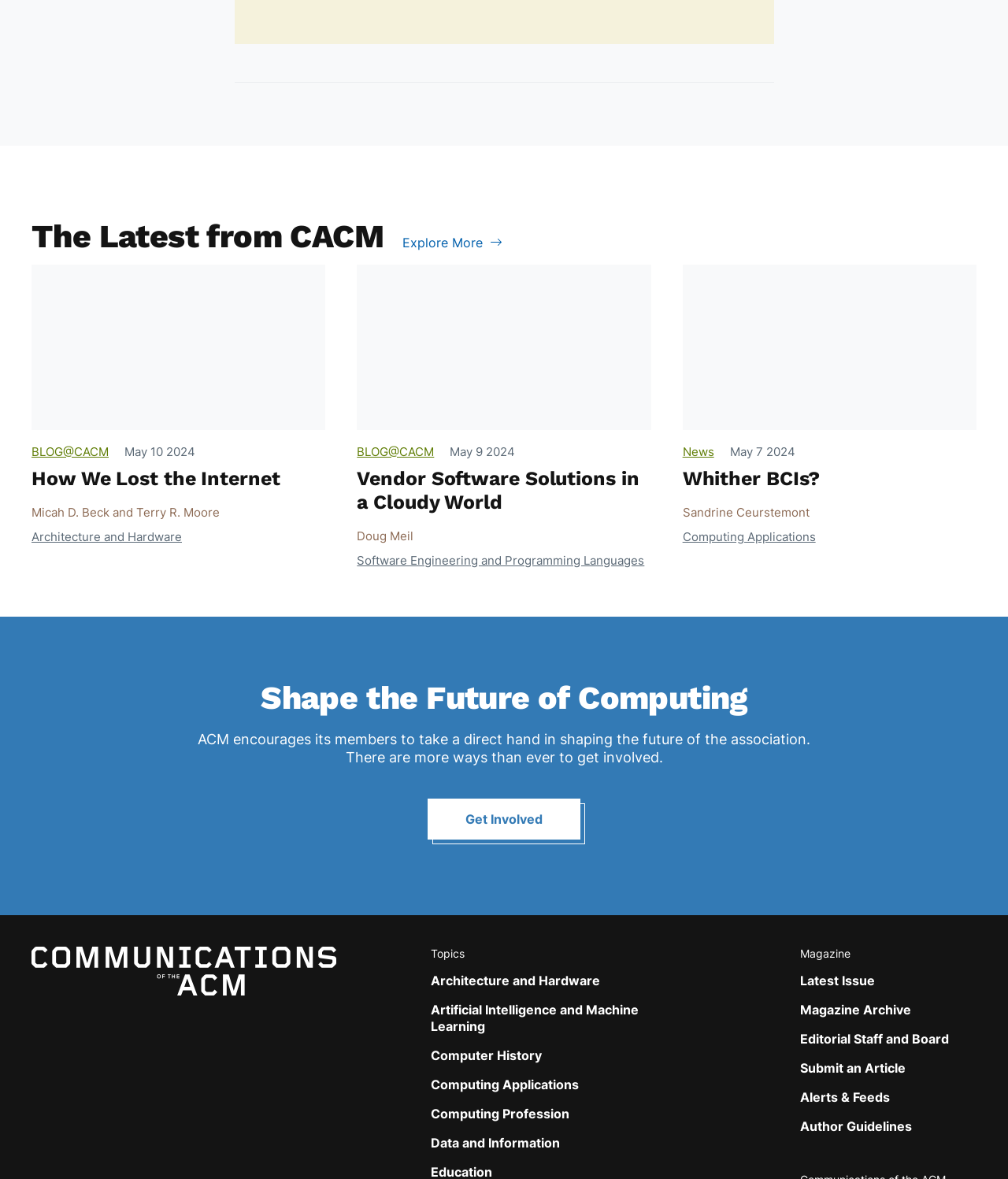Give a concise answer of one word or phrase to the question: 
What is the topic of the third link in the 'Topics' section?

Artificial Intelligence and Machine Learning